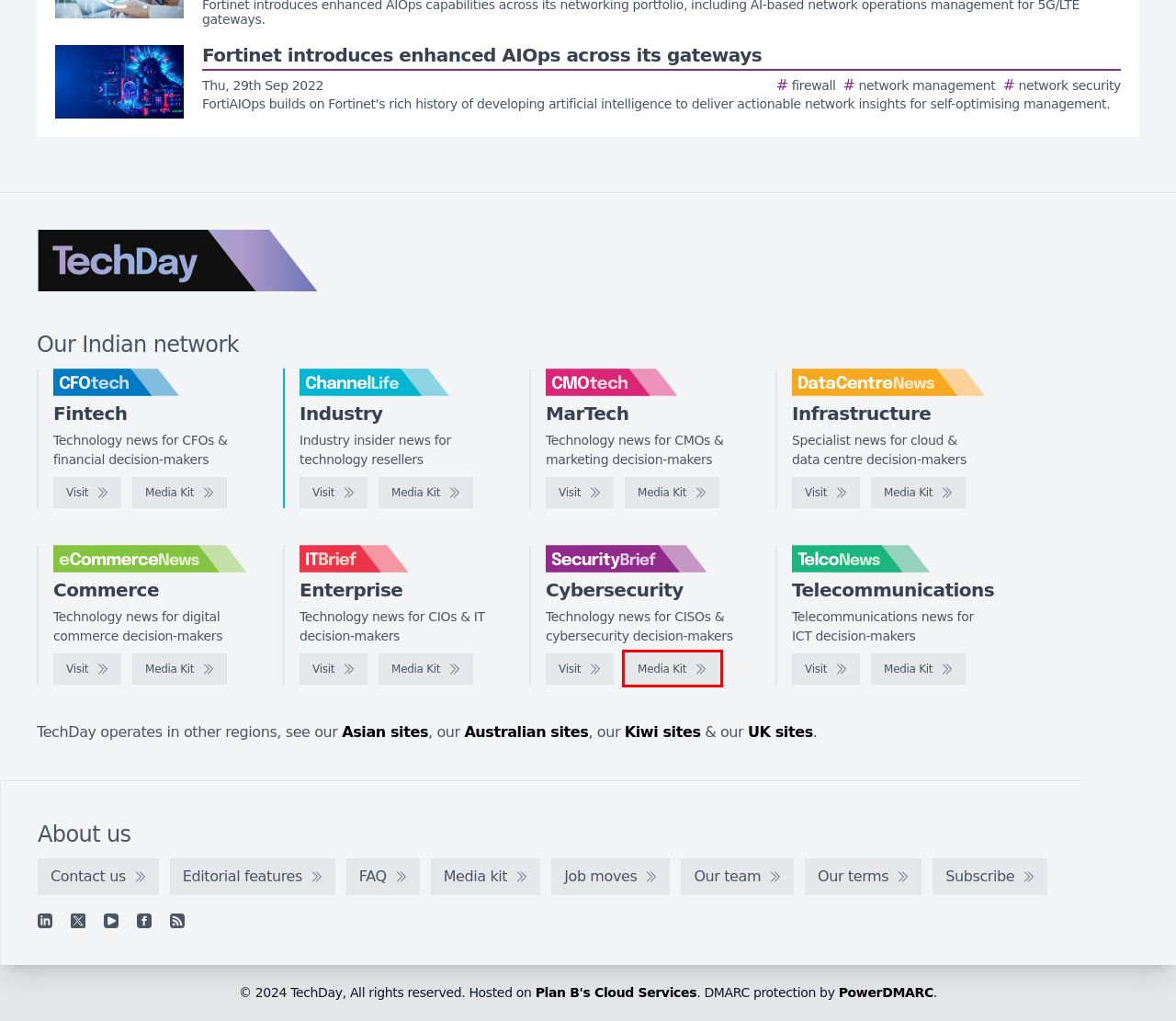Observe the screenshot of a webpage with a red bounding box highlighting an element. Choose the webpage description that accurately reflects the new page after the element within the bounding box is clicked. Here are the candidates:
A. IT Brief India - Media kit
B. Join our mailing list
C. SecurityBrief India - Technology news for CISOs & cybersecurity decision-makers
D. eCommerceNews India - Media kit
E. SecurityBrief India - Media kit
F. TelcoNews India - Media kit
G. CFOtech India - Technology news for CFOs & financial decision-makers
H. Hosted Data Centre, Server and Storage Solutions | Plan B

E